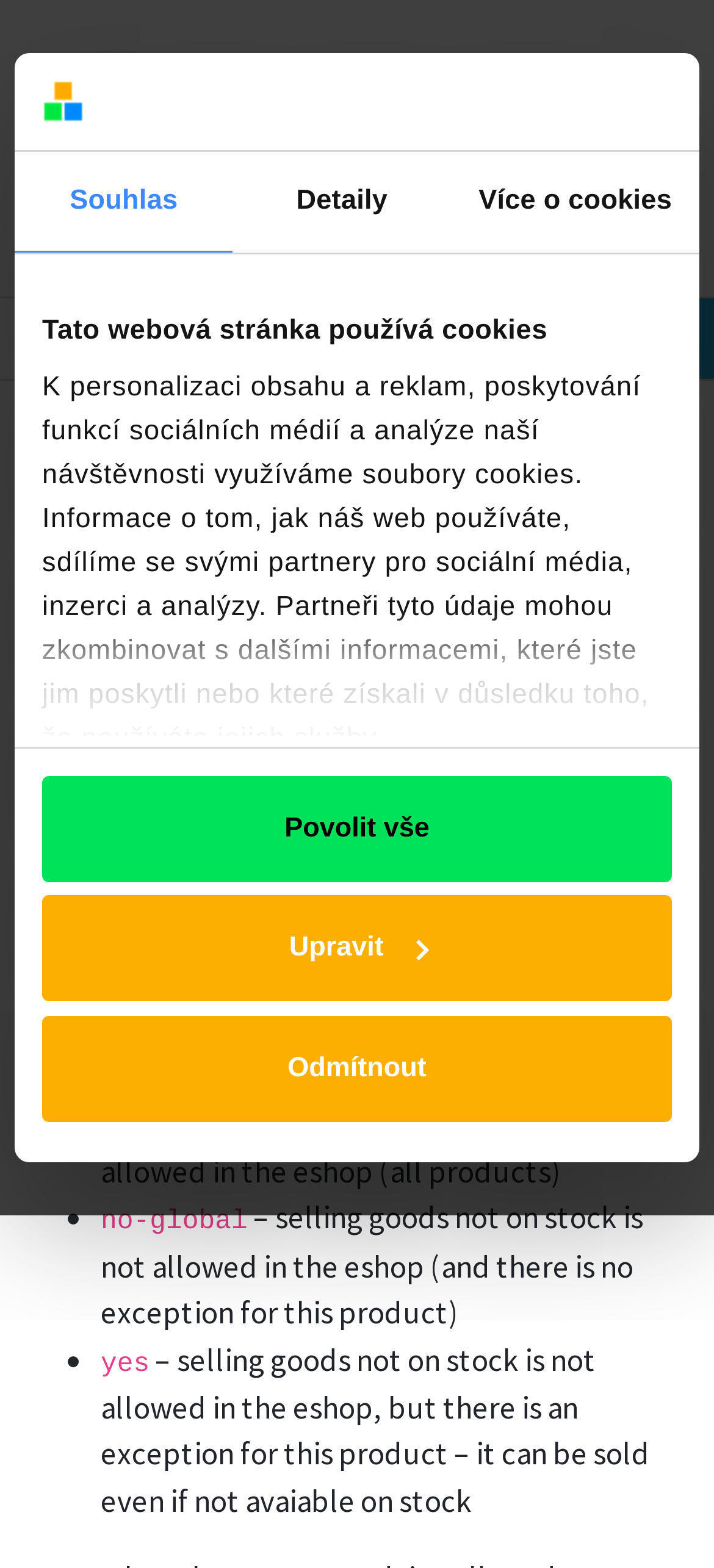Identify the bounding box coordinates of the section to be clicked to complete the task described by the following instruction: "Click on NEWS FROM THE SHOPTET FORGE". The coordinates should be four float numbers between 0 and 1, formatted as [left, top, right, bottom].

[0.038, 0.19, 0.682, 0.241]